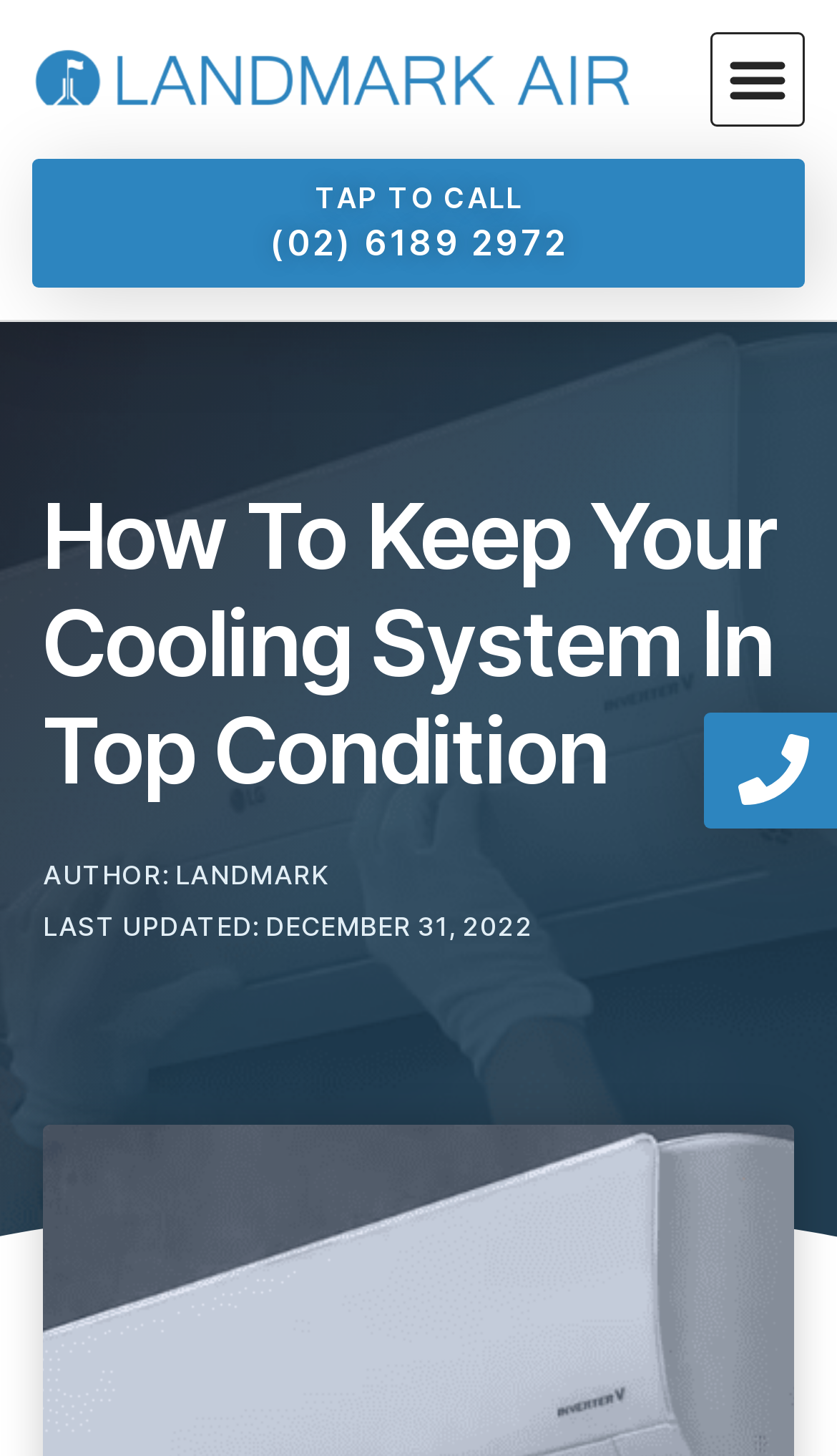Provide a single word or phrase answer to the question: 
What is the phone number to tap and call?

(02) 6189 2972